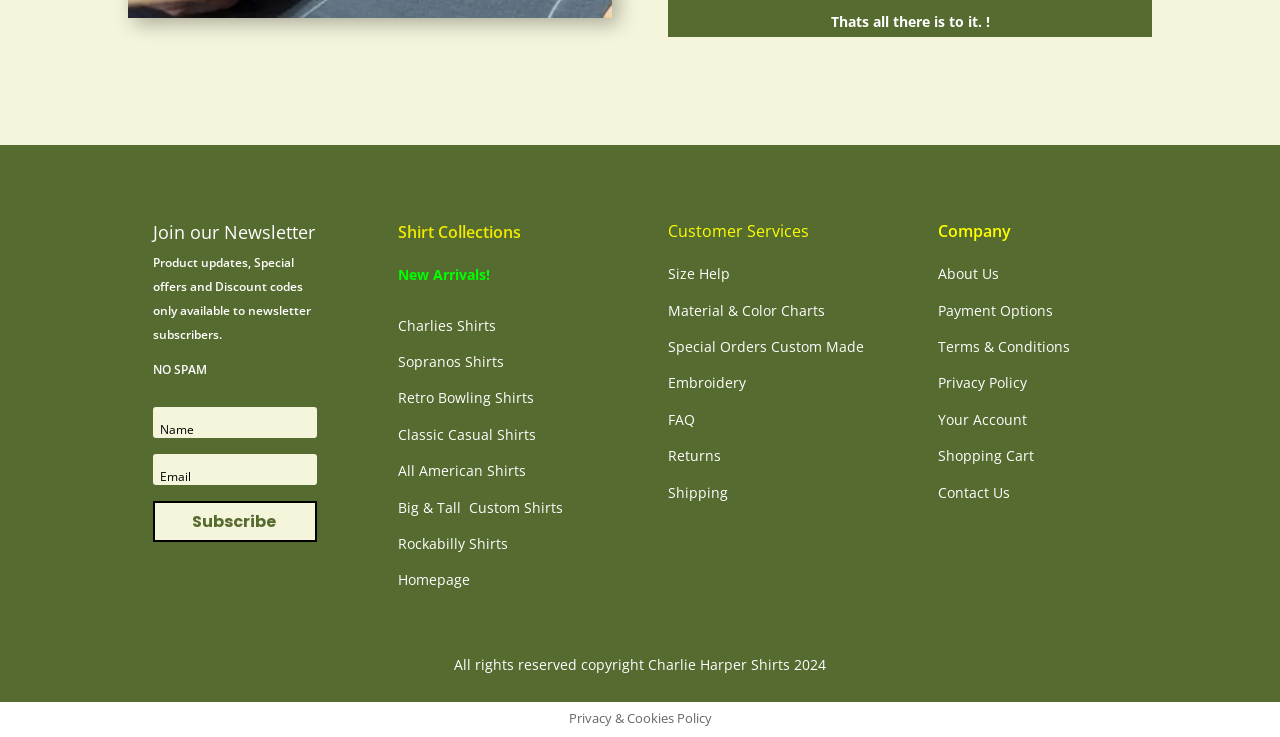Please answer the following question using a single word or phrase: 
How can I get help with sizing?

Size Help link